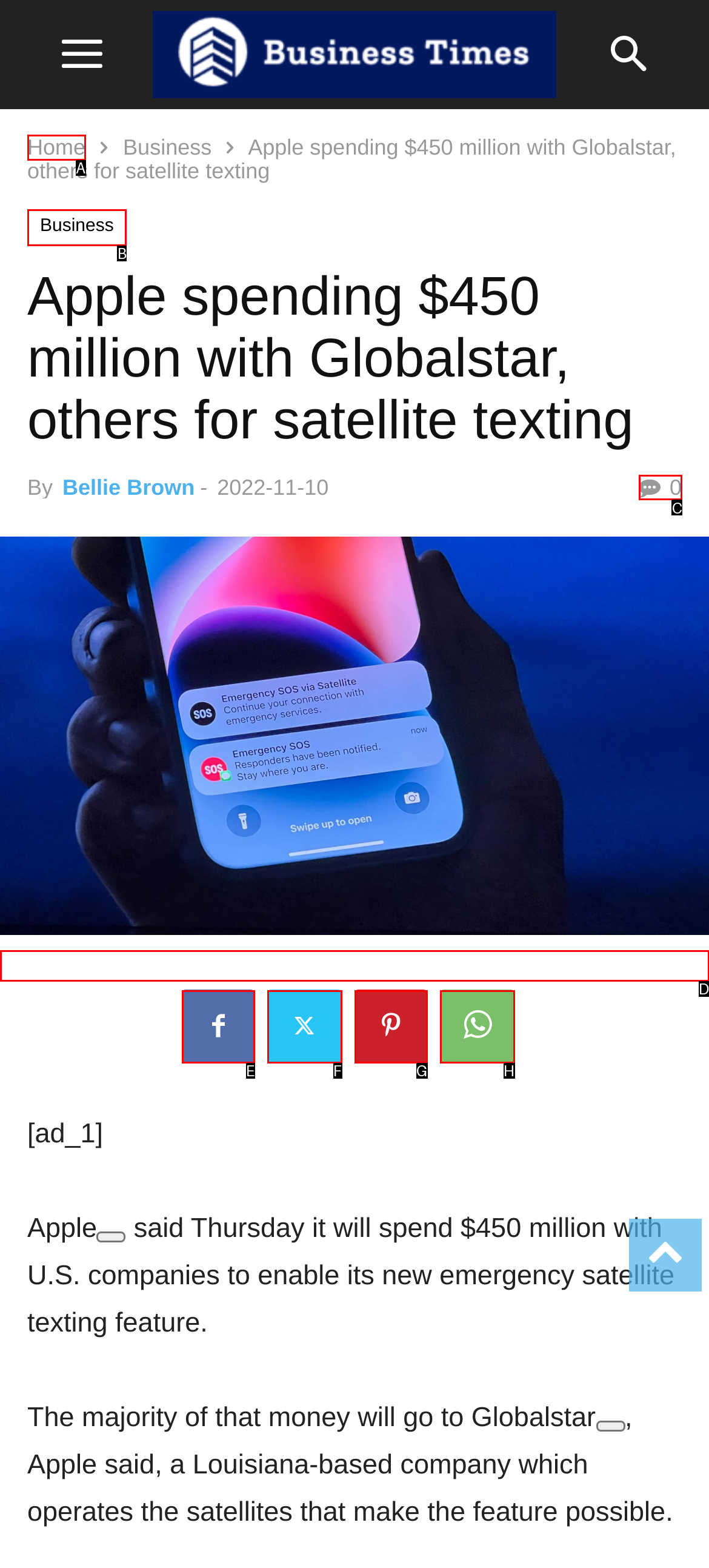Figure out which option to click to perform the following task: Share the article on social media
Provide the letter of the correct option in your response.

C